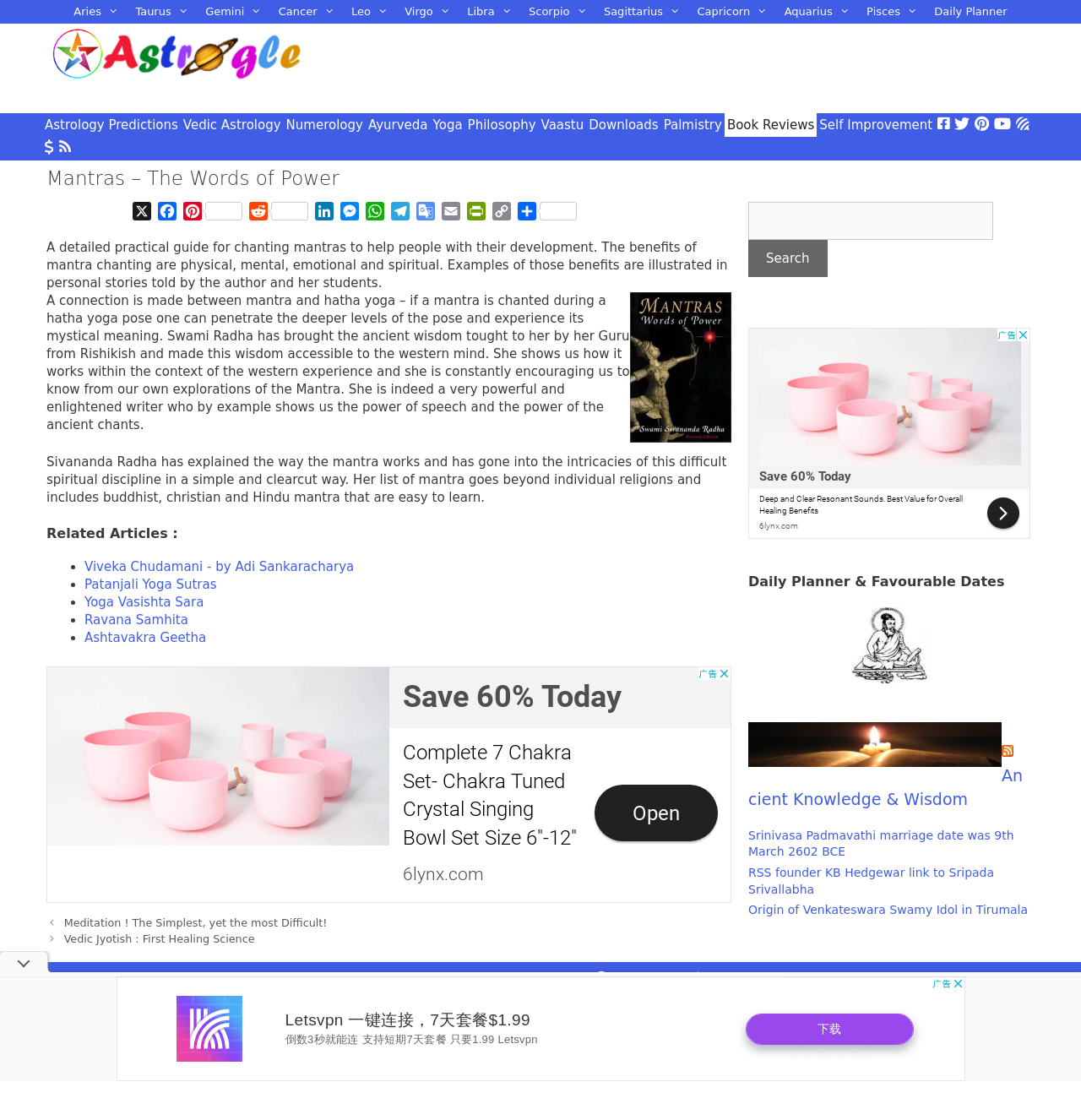Articulate a complete and detailed caption of the webpage elements.

This webpage is about a book review of "Mantras - The Words of Power" and provides a detailed practical guide for chanting mantras to help people with their development. The benefits of mantra chanting are physical, mental, emotional, and spiritual, with examples illustrated in personal stories told by the author and her students.

At the top of the page, there are 12 zodiac sign links, followed by a "Daily Planner" link. Below that, there is a banner with a site title and an advertisement iframe. To the left of the banner, there is a navigation menu with links to various topics such as Astrology Predictions, Vedic Astrology, Numerology, Ayurveda, Yoga, Philosophy, Vaastu, Downloads, Palmistry, Book Reviews, Self Improvement, and social media platforms.

The main content of the page is divided into sections. The first section has a heading "Mantras – The Words of Power" and a brief introduction to the book. Below that, there are social media sharing links and a brief summary of the book. The summary is followed by an image related to mantra power.

The next section has a longer text describing the connection between mantra and hatha yoga, and how the author has made the ancient wisdom accessible to the western mind. This section is followed by another text describing the author's explanation of how the mantra works and her list of mantra that goes beyond individual religions.

Below that, there is a section titled "Related Articles" with a list of links to other articles, including "Viveka Chudamani - by Adi Sankaracharya", "Patanjali Yoga Sutras", "Yoga Vasishta Sara", "Ravana Samhita", and "Ashtavakra Geetha". This section is followed by another advertisement iframe.

At the bottom of the page, there is a footer section with a navigation menu titled "Posts" that links to other articles, including "Meditation! The Simplest, yet the most Difficult!" and "Vedic Jyotish : First Healing Science". To the right of the footer, there is a search box with a "Search" button.